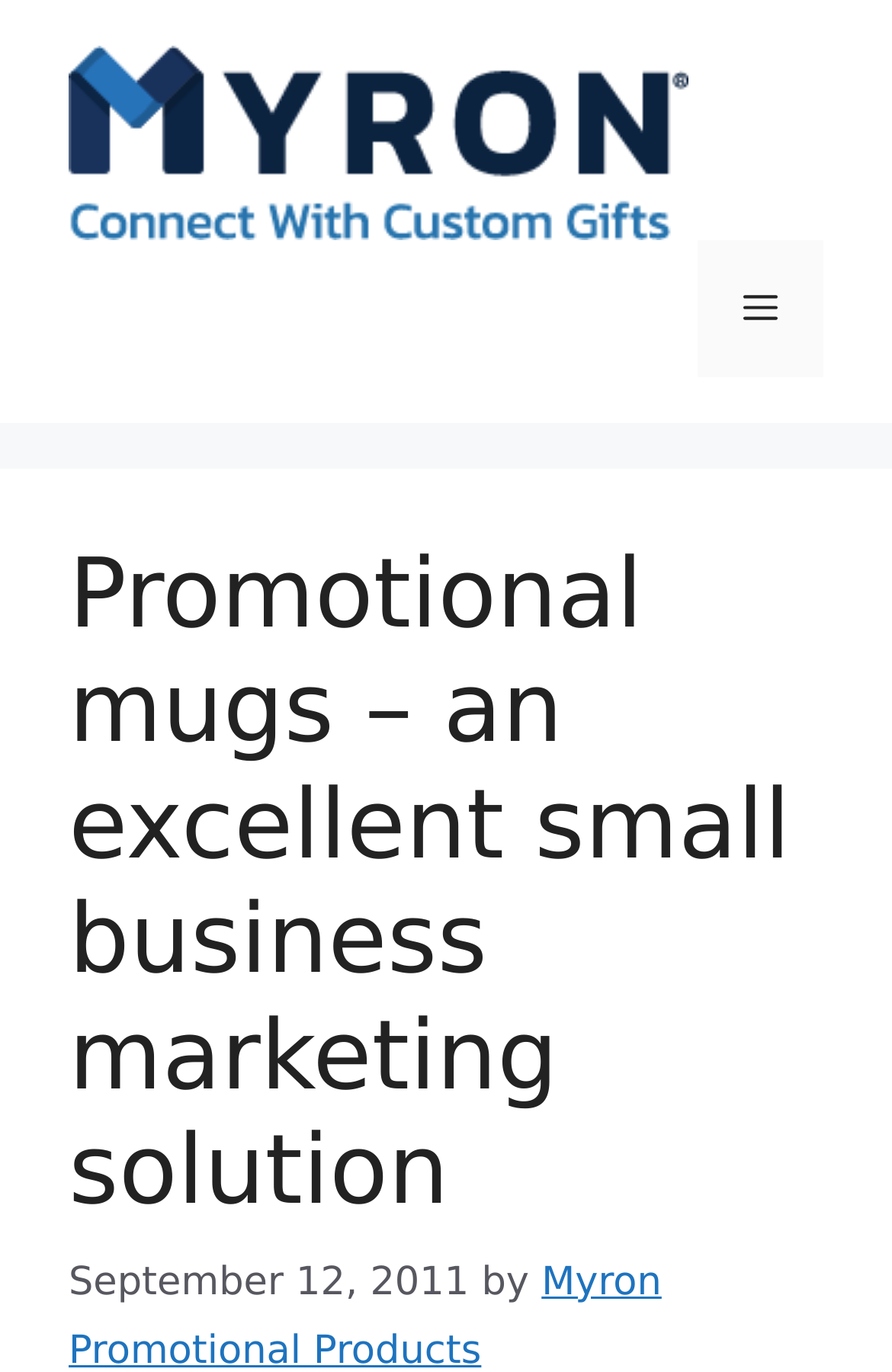Can you look at the image and give a comprehensive answer to the question:
What is the topic of the post?

I found the answer by looking at the heading element with the text 'Promotional mugs – an excellent small business marketing solution' which is a child of the primary-menu element.